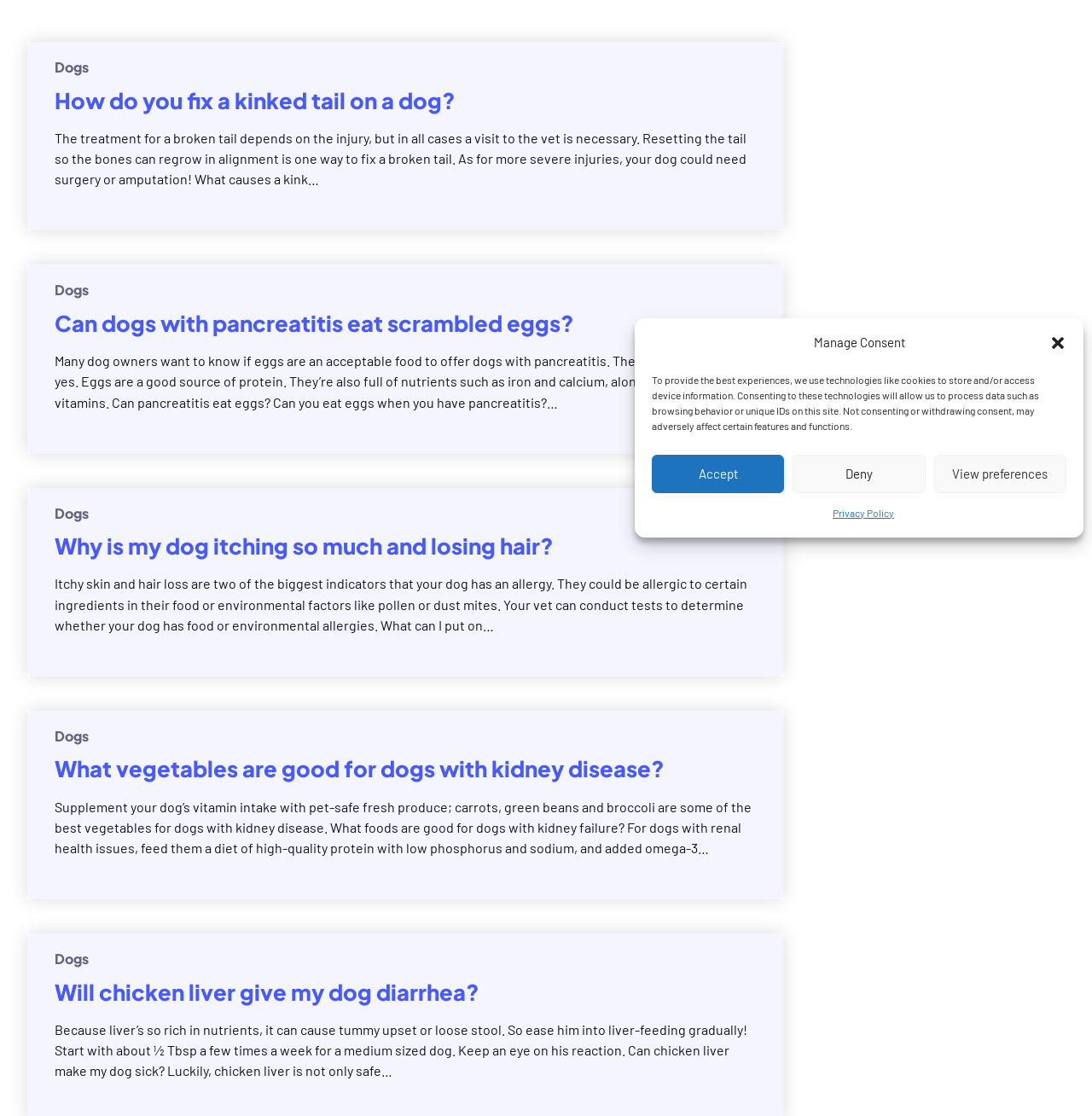Determine the bounding box coordinates of the UI element described below. Use the format (top-left x, top-left y, bottom-right x, bottom-right y) with floating point numbers between 0 and 1: Dogs

[0.05, 0.452, 0.081, 0.468]